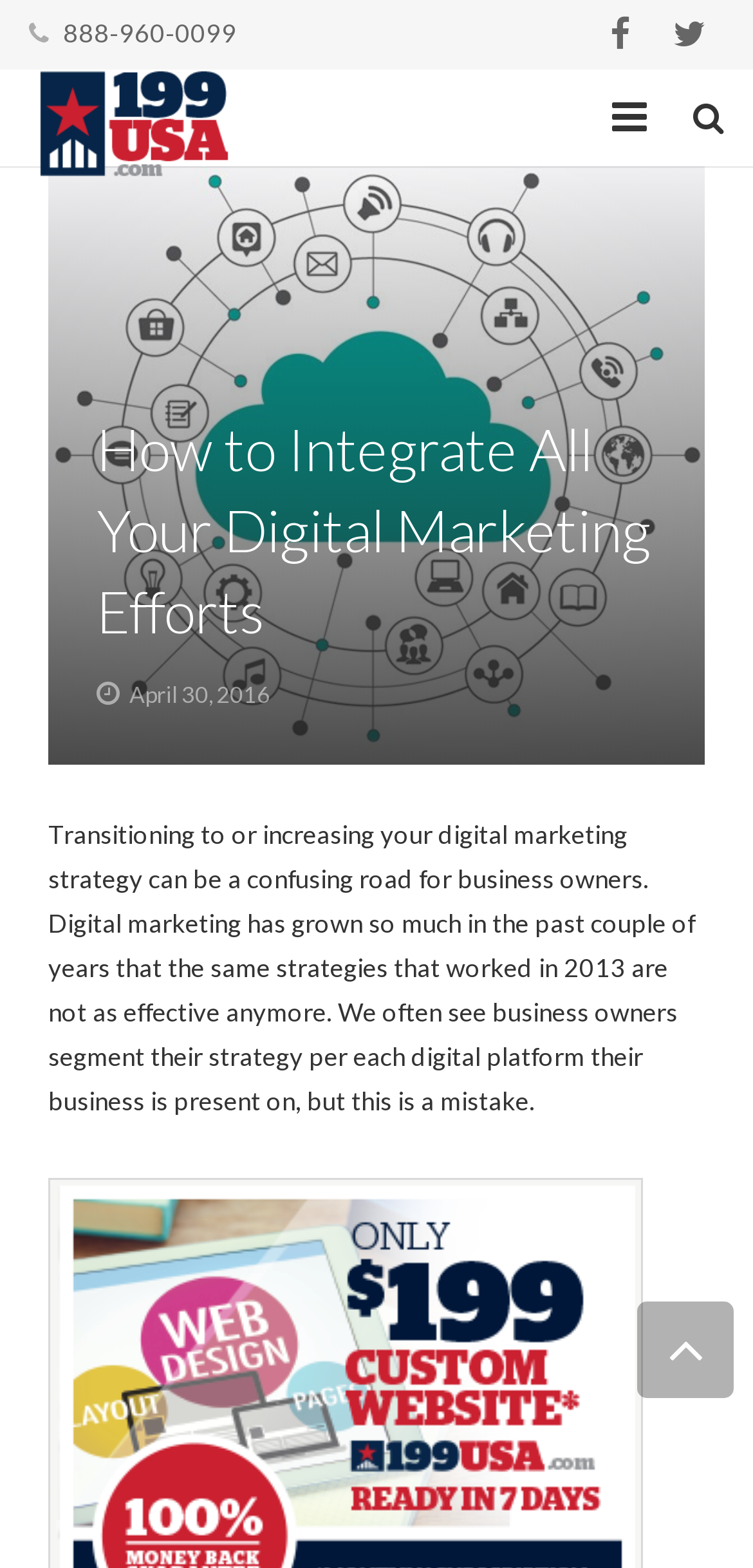Identify the bounding box coordinates of the specific part of the webpage to click to complete this instruction: "View case studies".

[0.013, 0.333, 0.987, 0.389]